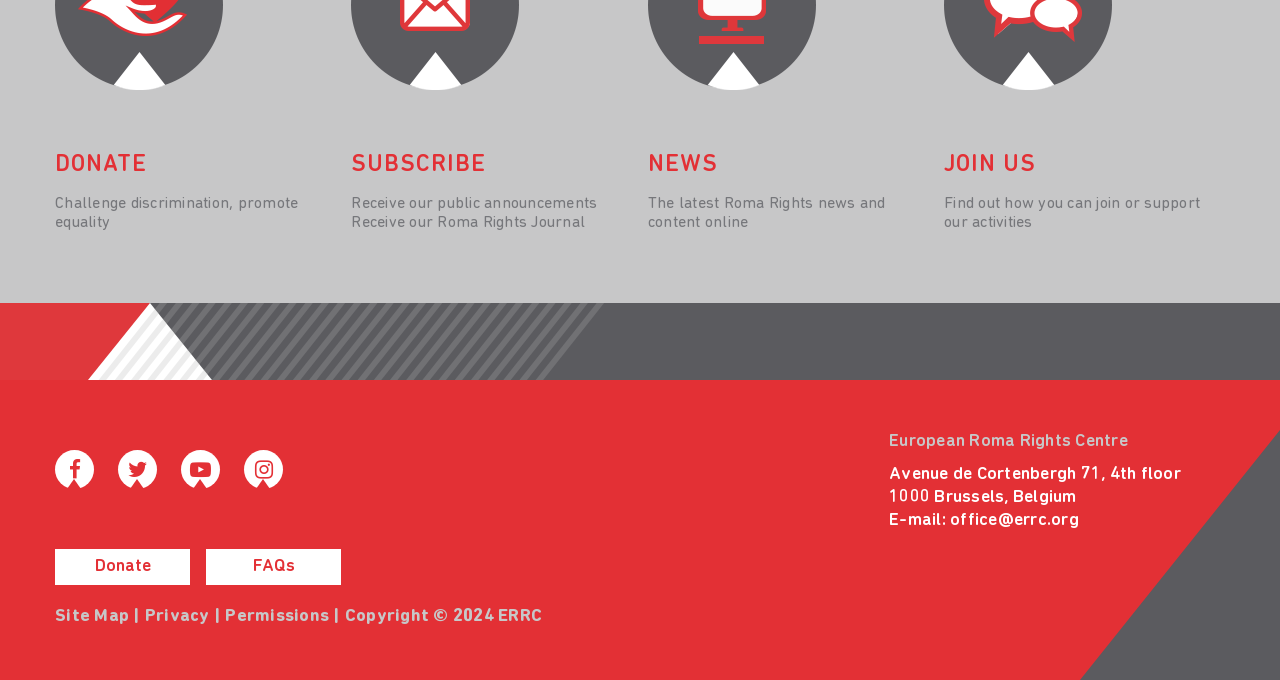Please identify the bounding box coordinates of the region to click in order to complete the task: "Click on DONATE". The coordinates must be four float numbers between 0 and 1, specified as [left, top, right, bottom].

[0.043, 0.225, 0.115, 0.26]